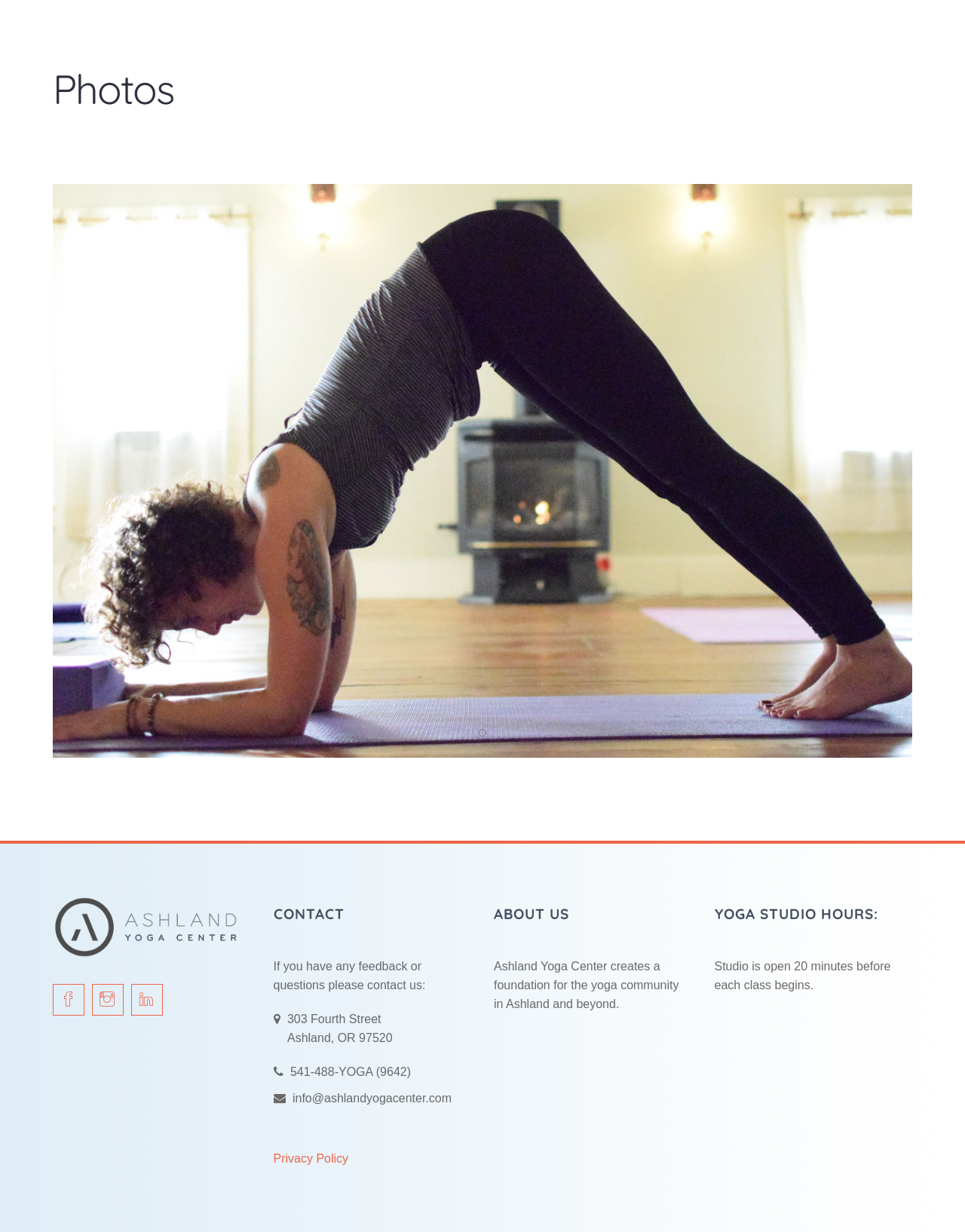Predict the bounding box coordinates for the UI element described as: "title="Facebook"". The coordinates should be four float numbers between 0 and 1, presented as [left, top, right, bottom].

[0.055, 0.8, 0.087, 0.824]